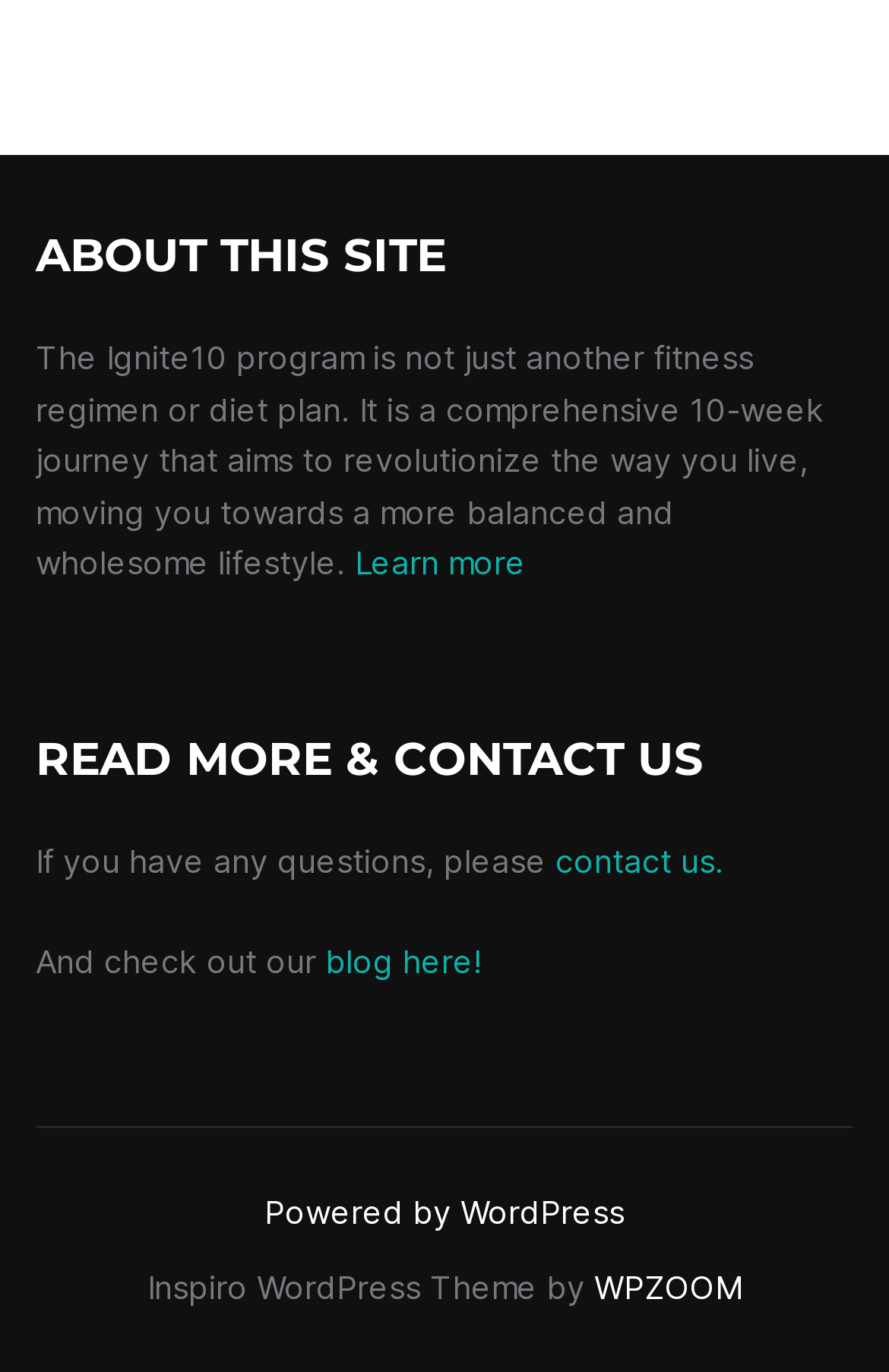Find the bounding box coordinates for the HTML element specified by: "Powered by WordPress".

[0.297, 0.869, 0.703, 0.898]